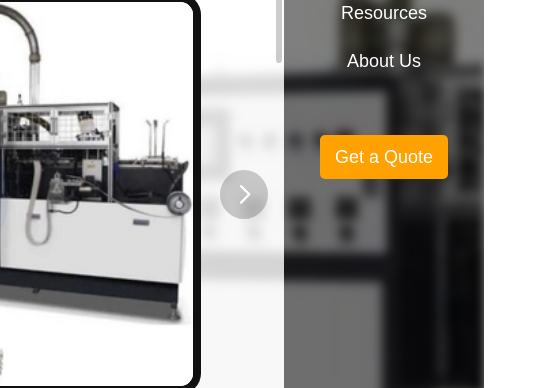Describe in detail everything you see in the image.

This image showcases the 4KW CE 50HZ PFD-16 High-Speed Fully Automatic Disposable Paper Cup Making Machine, a sophisticated piece of machinery designed for efficient and high-capacity production. The machine features a sleek white and black design, emphasizing modern engineering and functionality. It includes several components visible in the image, such as the paper feeding mechanism, operational controls, and a loading area for raw materials. This model is ideal for factories and shops looking to streamline their paper cup manufacturing process. The accompanying interface allows users to easily navigate options for obtaining a quote, highlighting the machine's commercial viability and support for businesses in the beverage and food service industries.